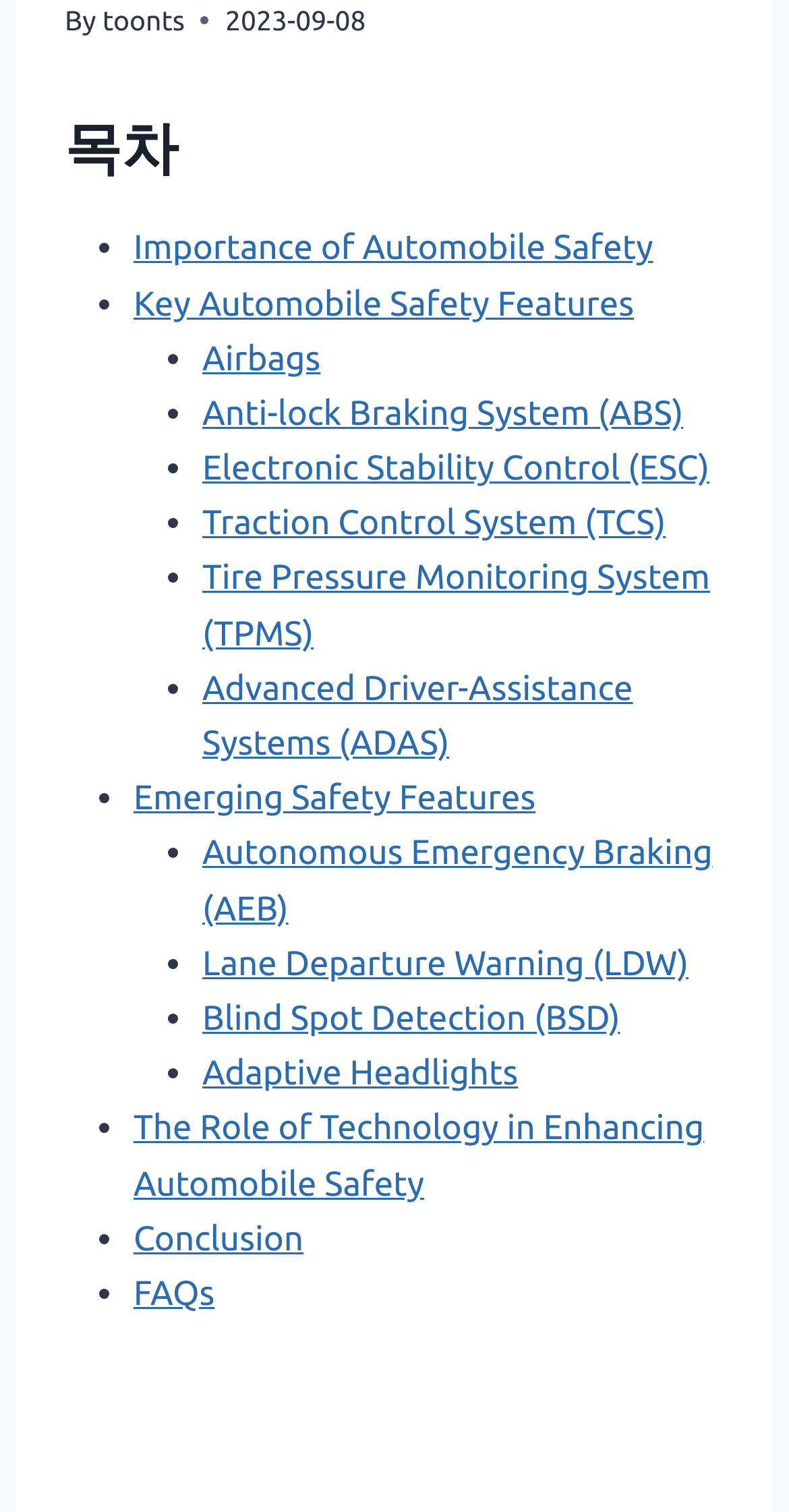Using the description "Traction Control System (TCS)", predict the bounding box of the relevant HTML element.

[0.256, 0.334, 0.844, 0.359]